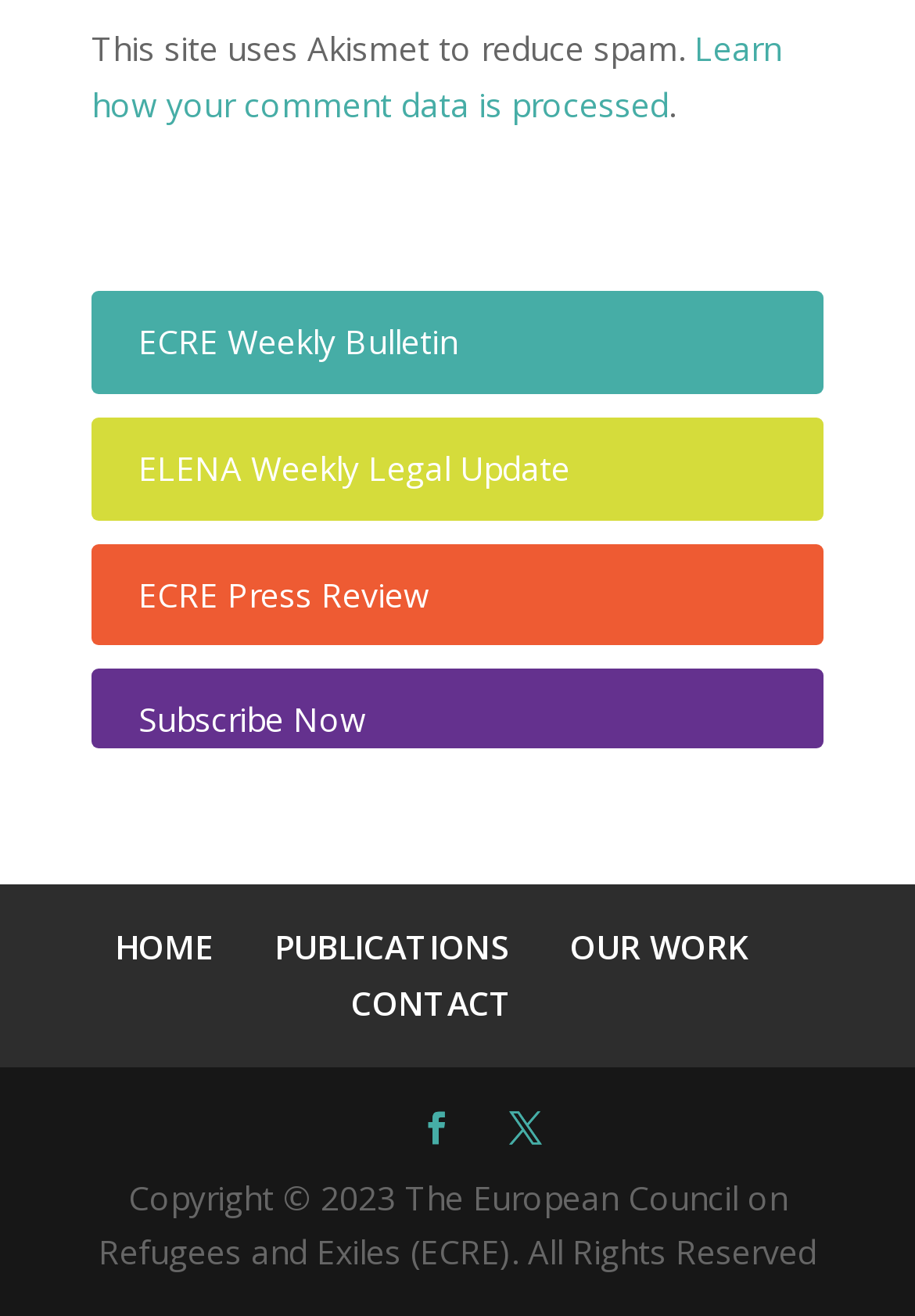Answer the question using only one word or a concise phrase: How many weekly bulletins are listed on the page?

3